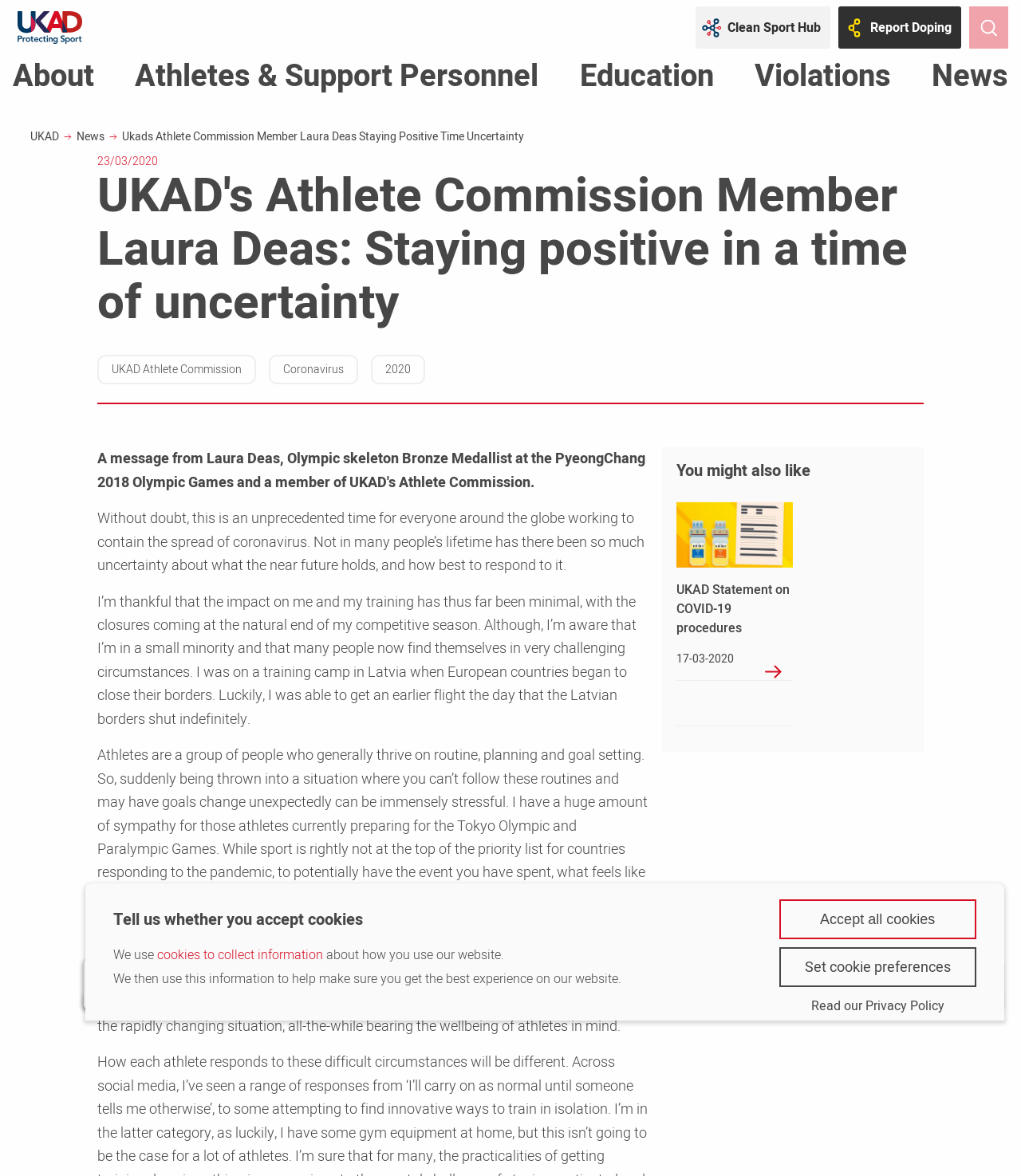Locate the bounding box for the described UI element: "Read our Privacy Policy". Ensure the coordinates are four float numbers between 0 and 1, formatted as [left, top, right, bottom].

[0.763, 0.85, 0.956, 0.861]